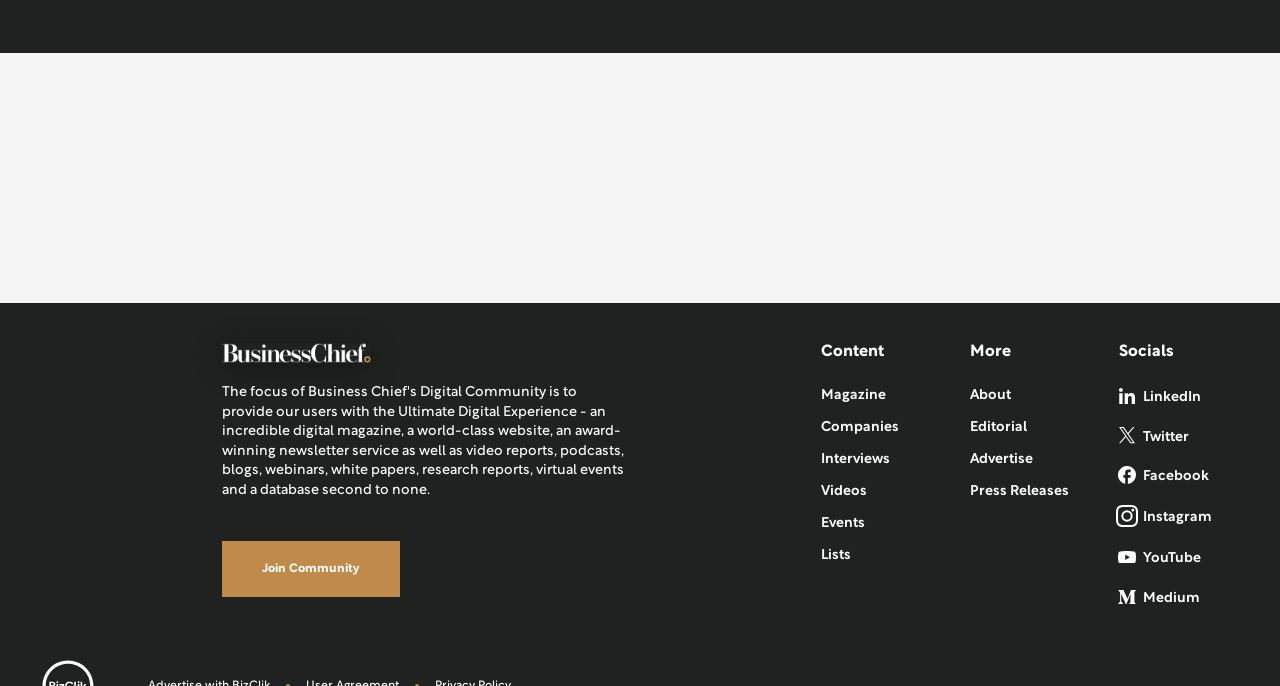Find the bounding box coordinates for the area you need to click to carry out the instruction: "Explore the About section". The coordinates should be four float numbers between 0 and 1, indicated as [left, top, right, bottom].

[0.758, 0.55, 0.79, 0.599]